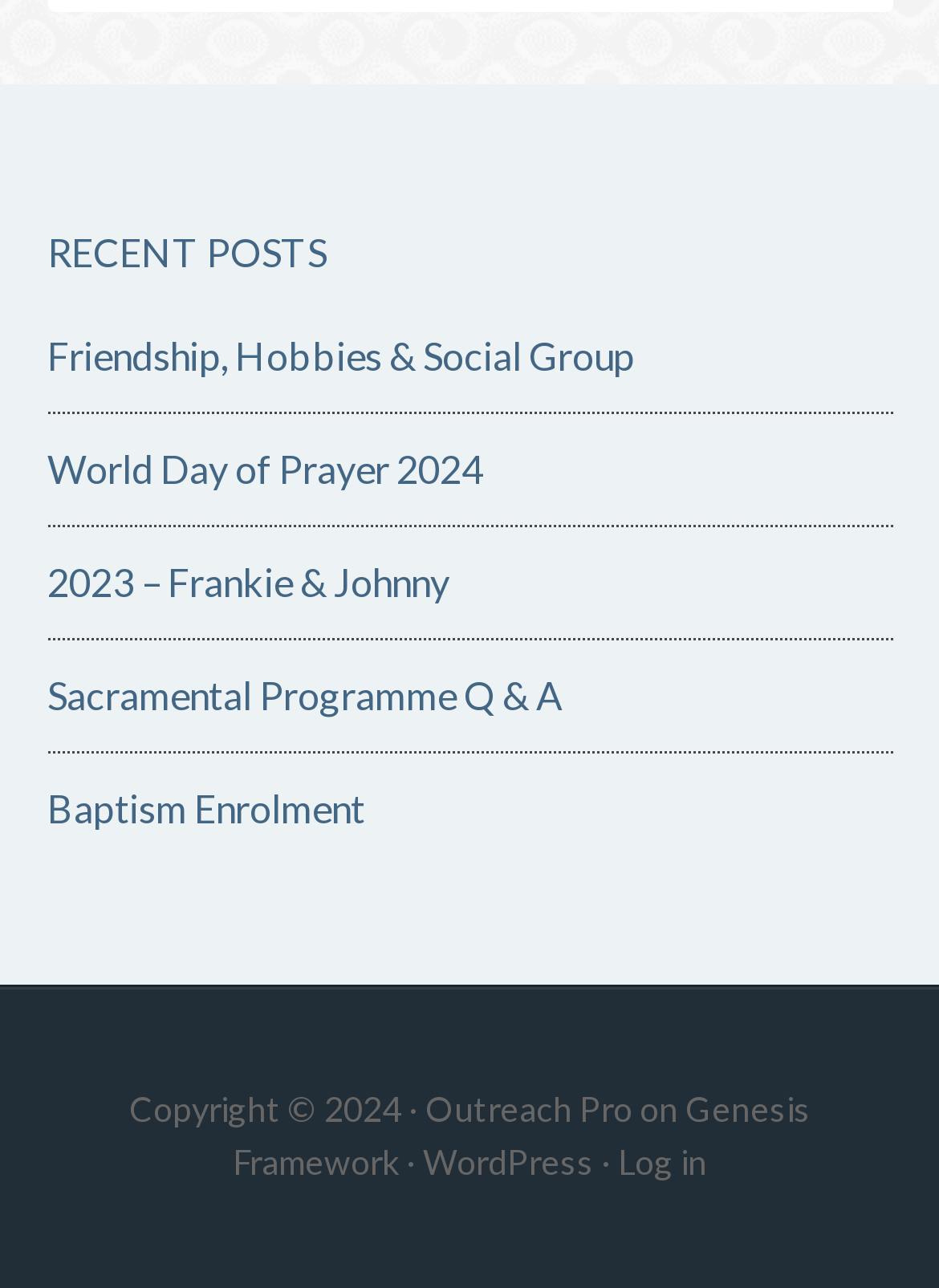Find the bounding box coordinates of the element's region that should be clicked in order to follow the given instruction: "Click on the 'See All' link". The coordinates should consist of four float numbers between 0 and 1, i.e., [left, top, right, bottom].

None